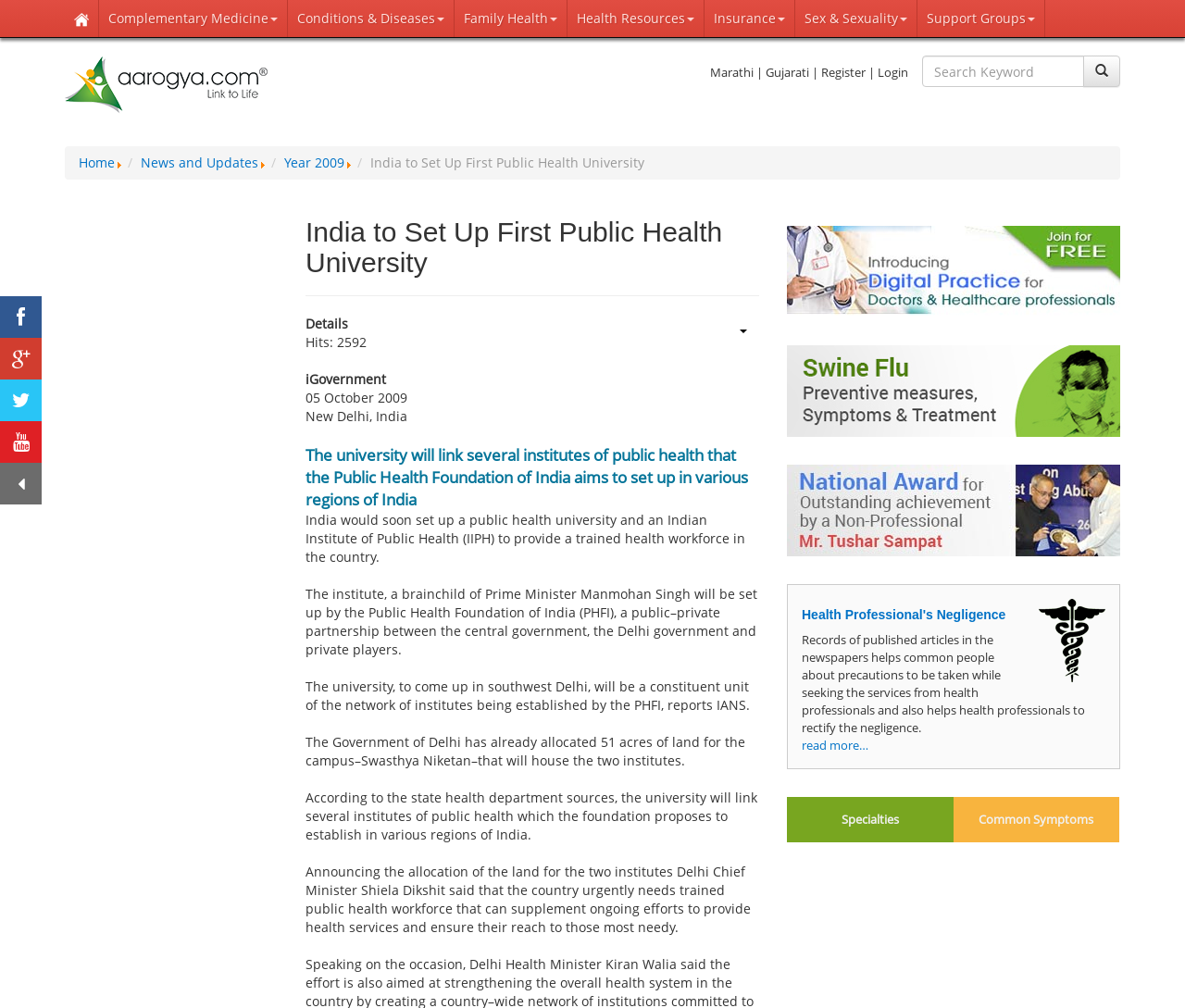Find the bounding box coordinates of the clickable area required to complete the following action: "View 'Specialties'".

[0.664, 0.791, 0.804, 0.836]